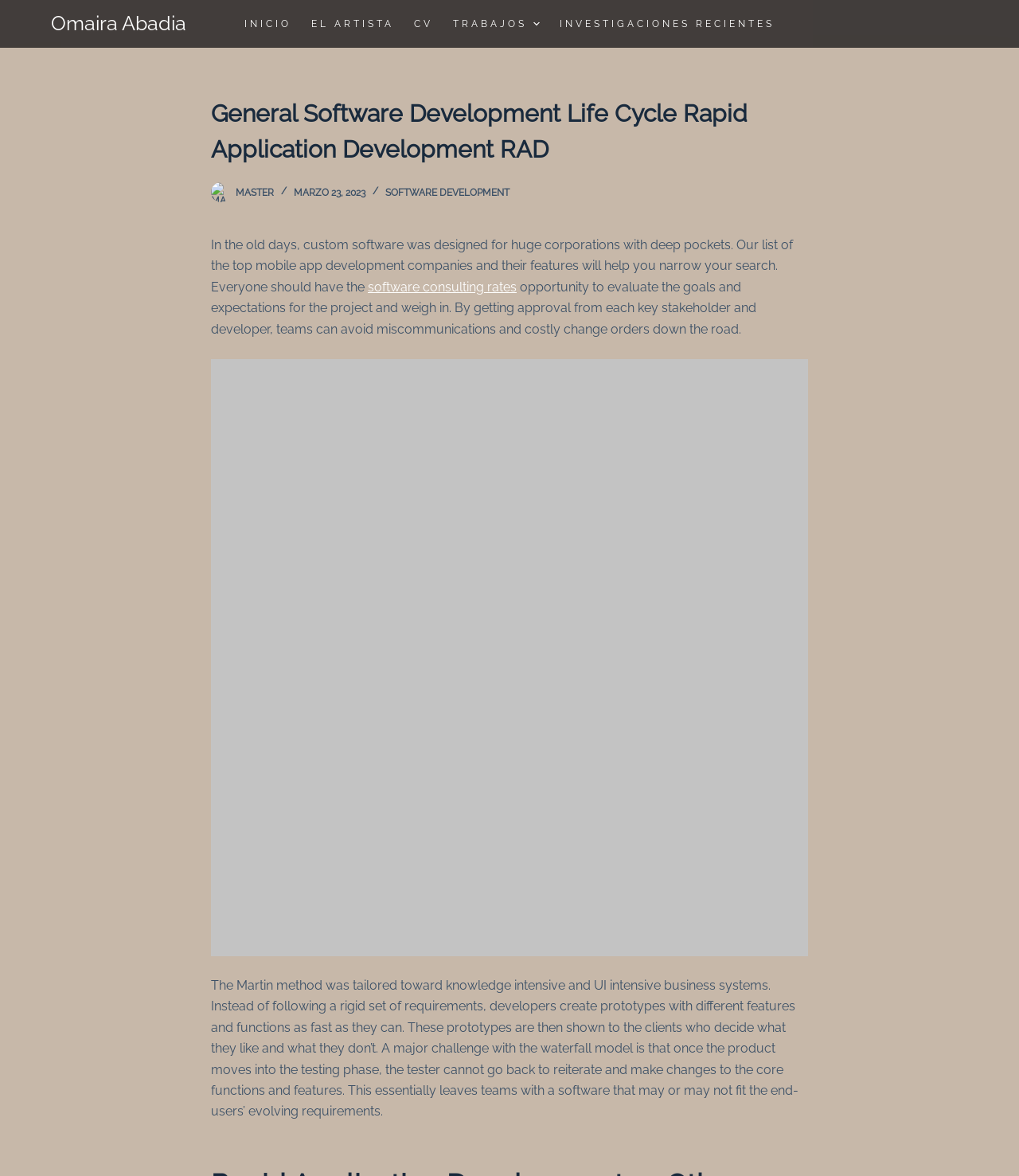Locate the bounding box coordinates of the clickable region necessary to complete the following instruction: "Click on the 'Omaira Abadia' link". Provide the coordinates in the format of four float numbers between 0 and 1, i.e., [left, top, right, bottom].

[0.05, 0.01, 0.183, 0.03]